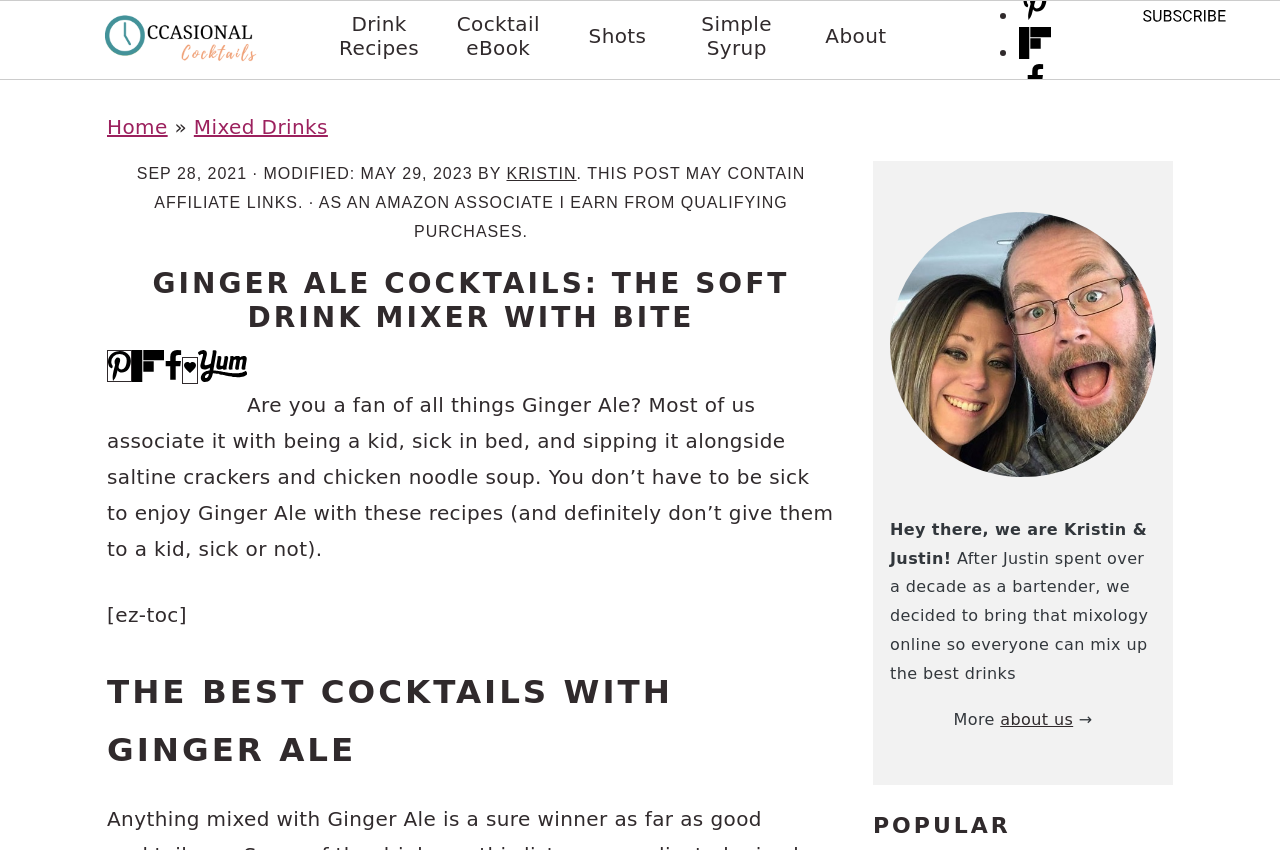Please look at the image and answer the question with a detailed explanation: What is the date when the post was last modified?

I found the answer by looking at the breadcrumbs navigation section, where it says 'MODIFIED: MAY 29, 2023'. This indicates that the post was last modified on MAY 29, 2023.